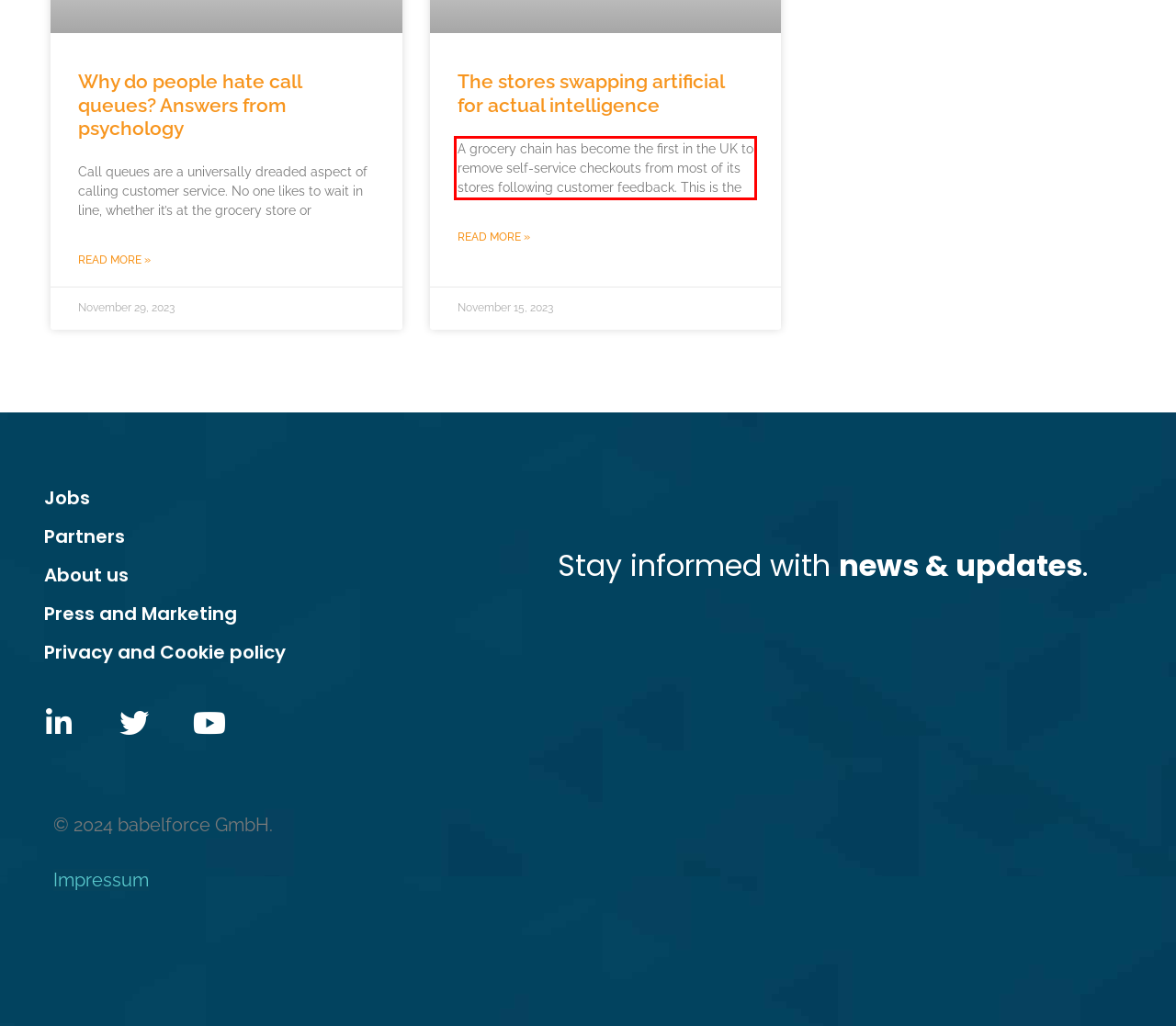Given a screenshot of a webpage, locate the red bounding box and extract the text it encloses.

A grocery chain has become the first in the UK to remove self-service checkouts from most of its stores following customer feedback. This is the